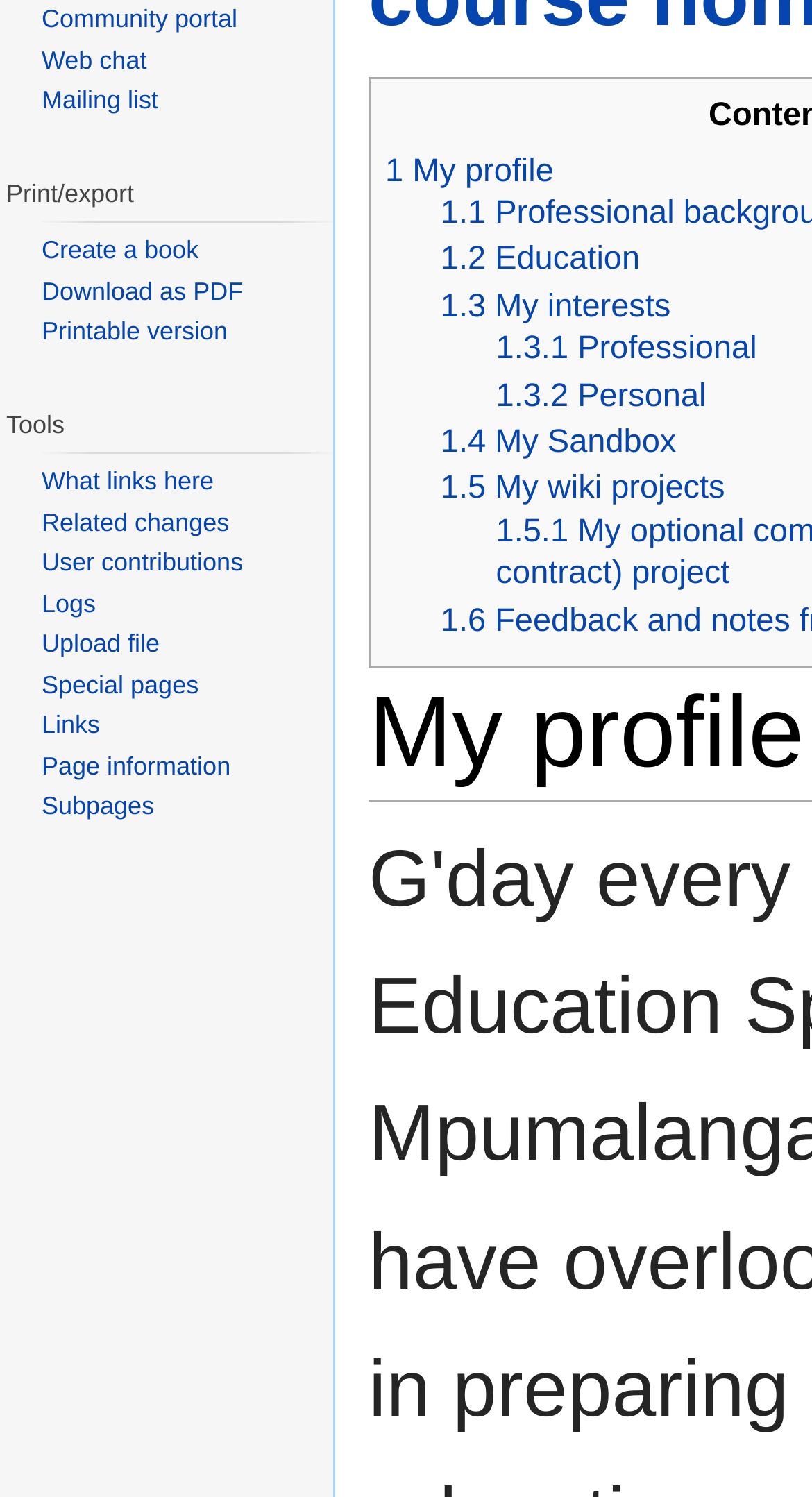Bounding box coordinates should be in the format (top-left x, top-left y, bottom-right x, bottom-right y) and all values should be floating point numbers between 0 and 1. Determine the bounding box coordinate for the UI element described as: Links

[0.051, 0.475, 0.123, 0.494]